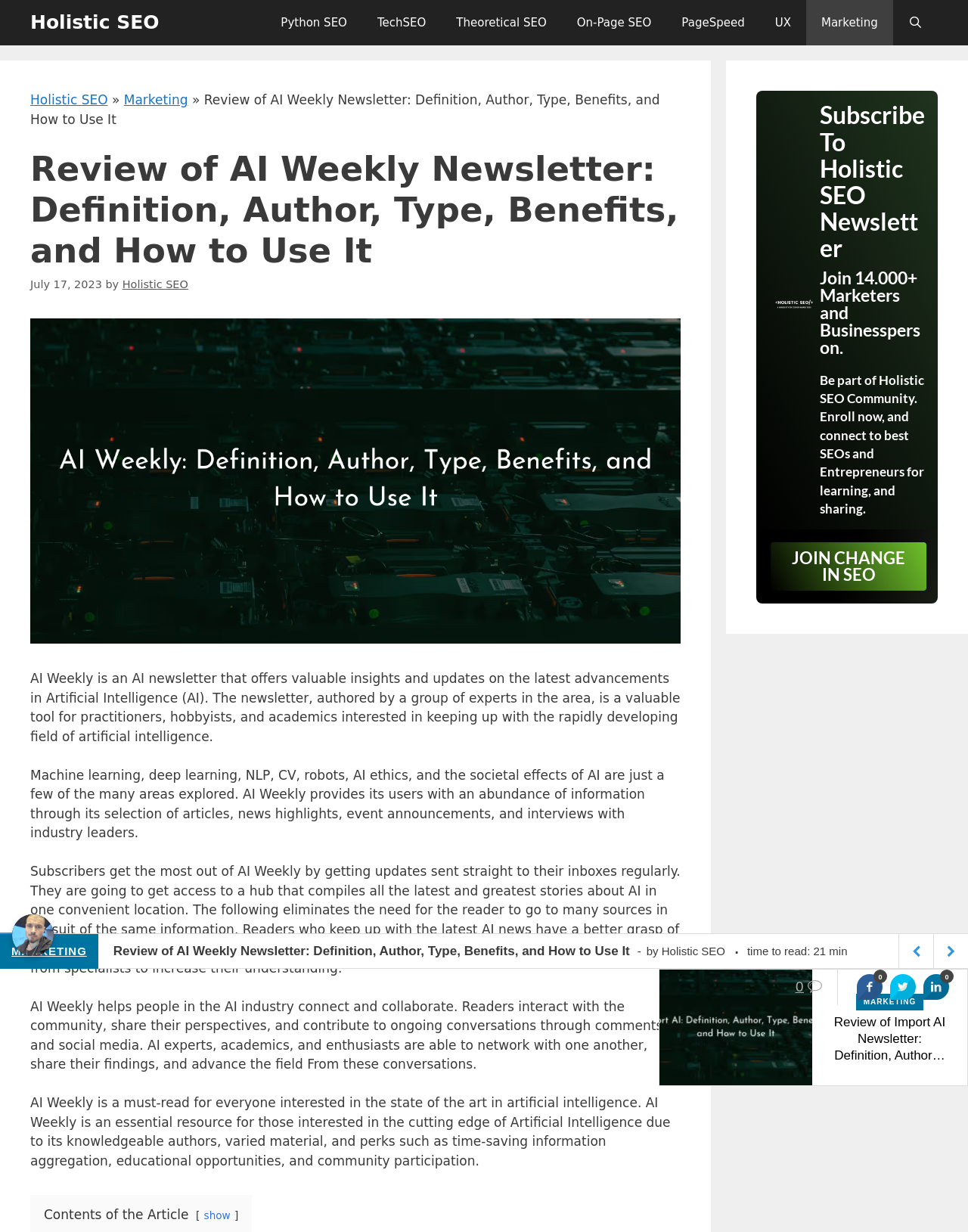Find the bounding box coordinates for the HTML element described as: "0". The coordinates should consist of four float values between 0 and 1, i.e., [left, top, right, bottom].

[0.814, 0.786, 0.857, 0.815]